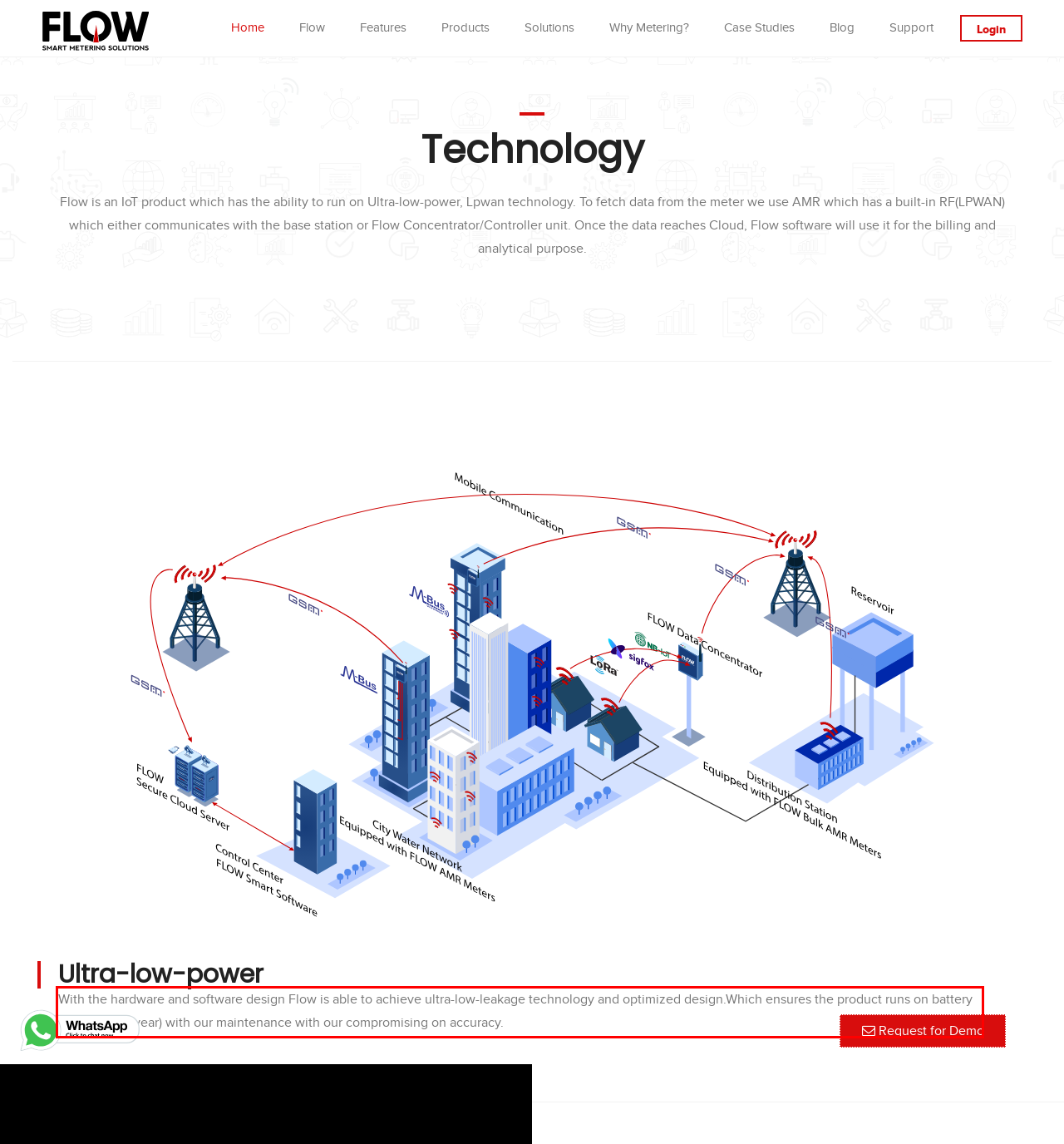View the screenshot of the webpage and identify the UI element surrounded by a red bounding box. Extract the text contained within this red bounding box.

With the hardware and software design Flow is able to achieve ultra-low-leakage technology and optimized design.Which ensures the product runs on battery for years(>10 year) with our maintenance with our compromising on accuracy.